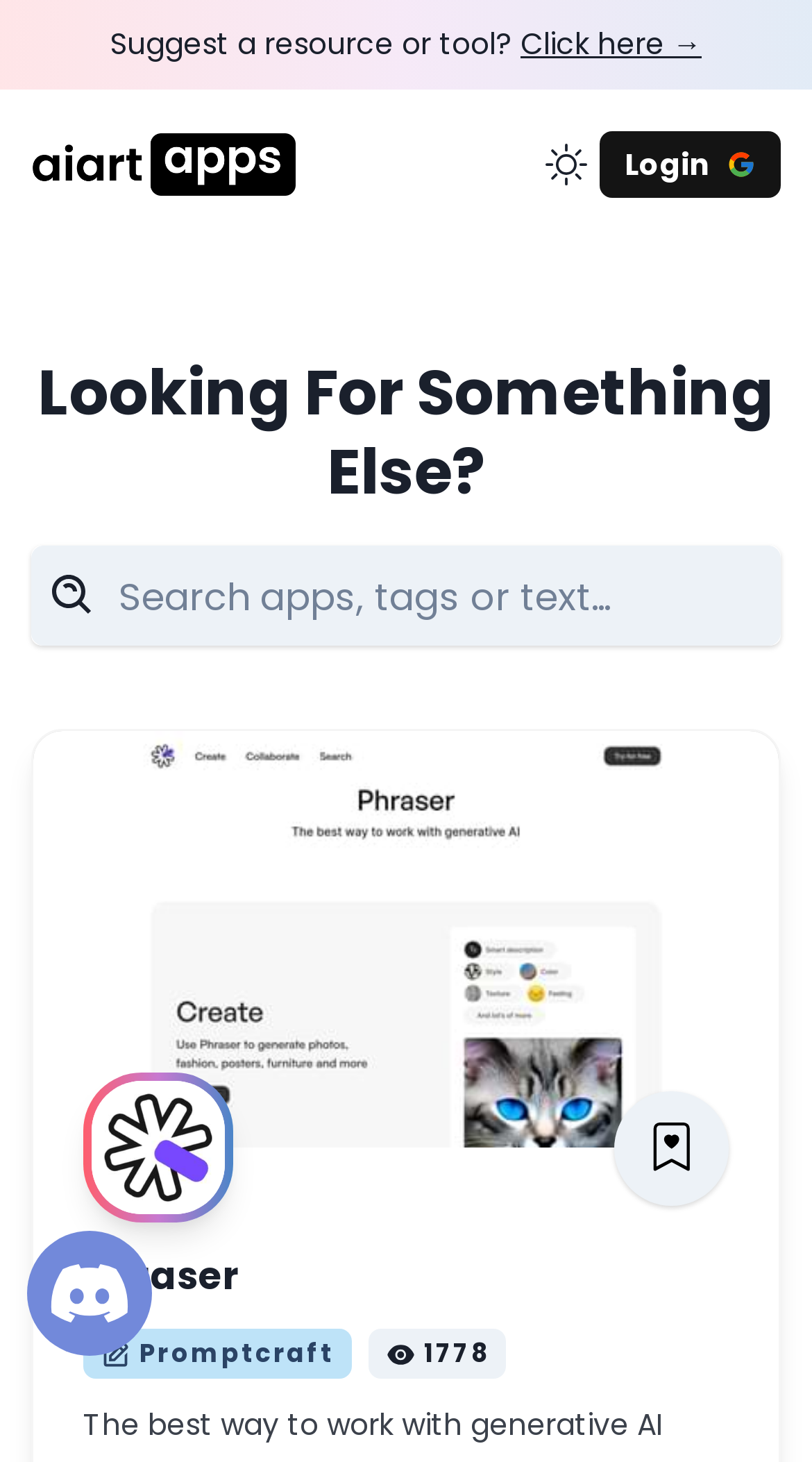With reference to the screenshot, provide a detailed response to the question below:
What is the text next to the '1778'?

The text '1778' is located at the bottom of the webpage with a bounding box of [0.522, 0.913, 0.603, 0.937]. By examining the surrounding elements, I found a StaticText element with the text 'Promptcraft' located at [0.172, 0.913, 0.412, 0.937], which is next to the '1778' text.